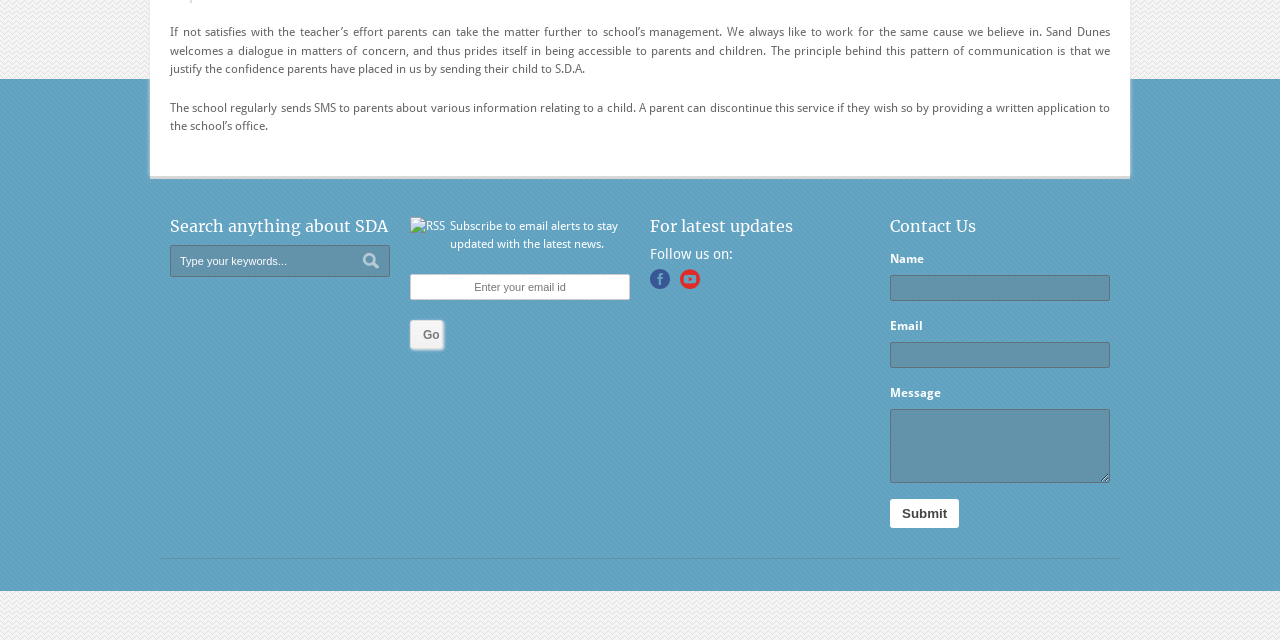Please specify the bounding box coordinates in the format (top-left x, top-left y, bottom-right x, bottom-right y), with all values as floating point numbers between 0 and 1. Identify the bounding box of the UI element described by: parent_node: For latest updates

[0.508, 0.42, 0.523, 0.458]